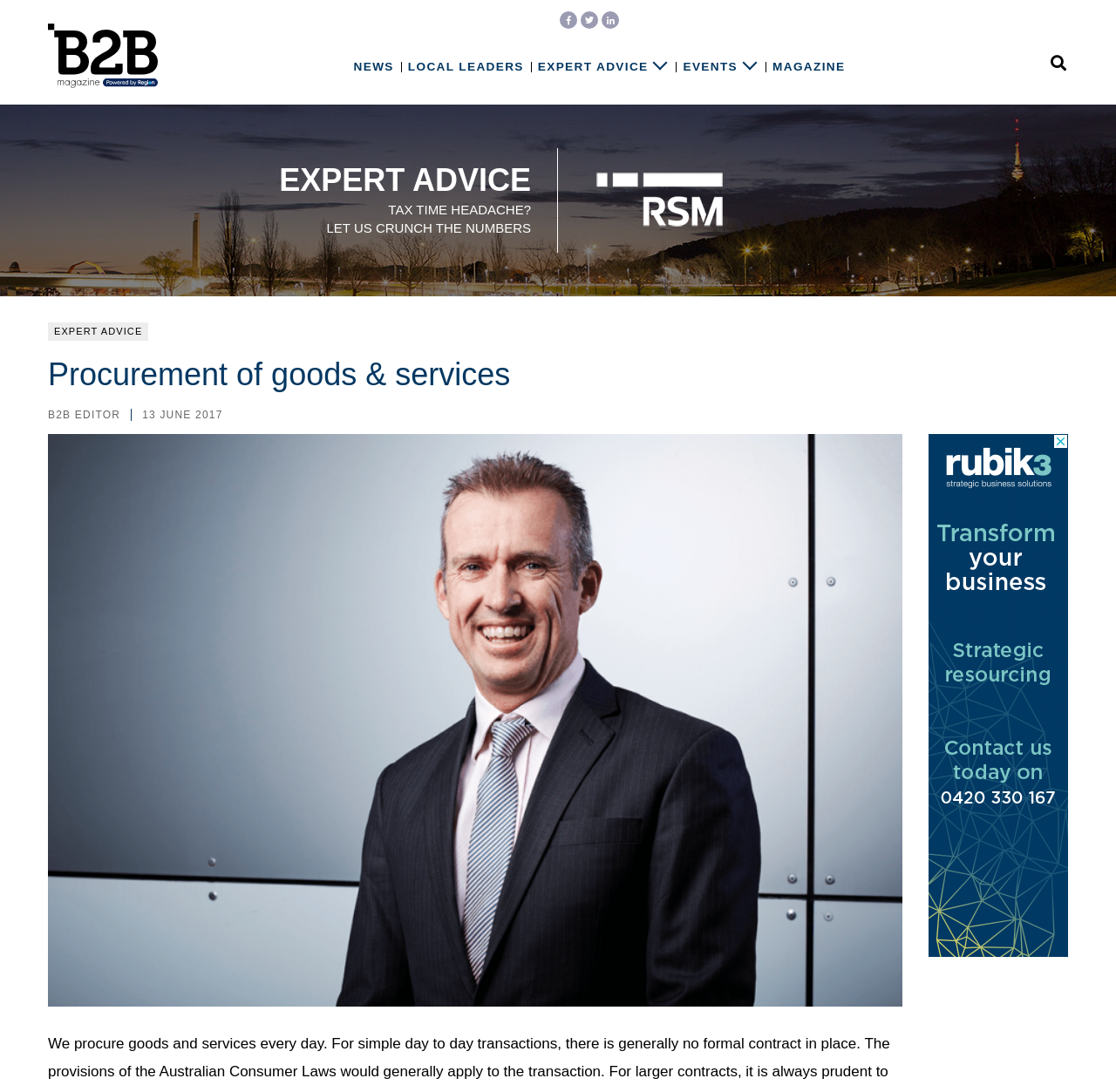What is the topic of the article?
Please provide a comprehensive answer based on the contents of the image.

The topic of the article can be found in the heading 'Procurement of goods & services', which is located below the 'EXPERT ADVICE' section. This heading is likely the title of the article being discussed.